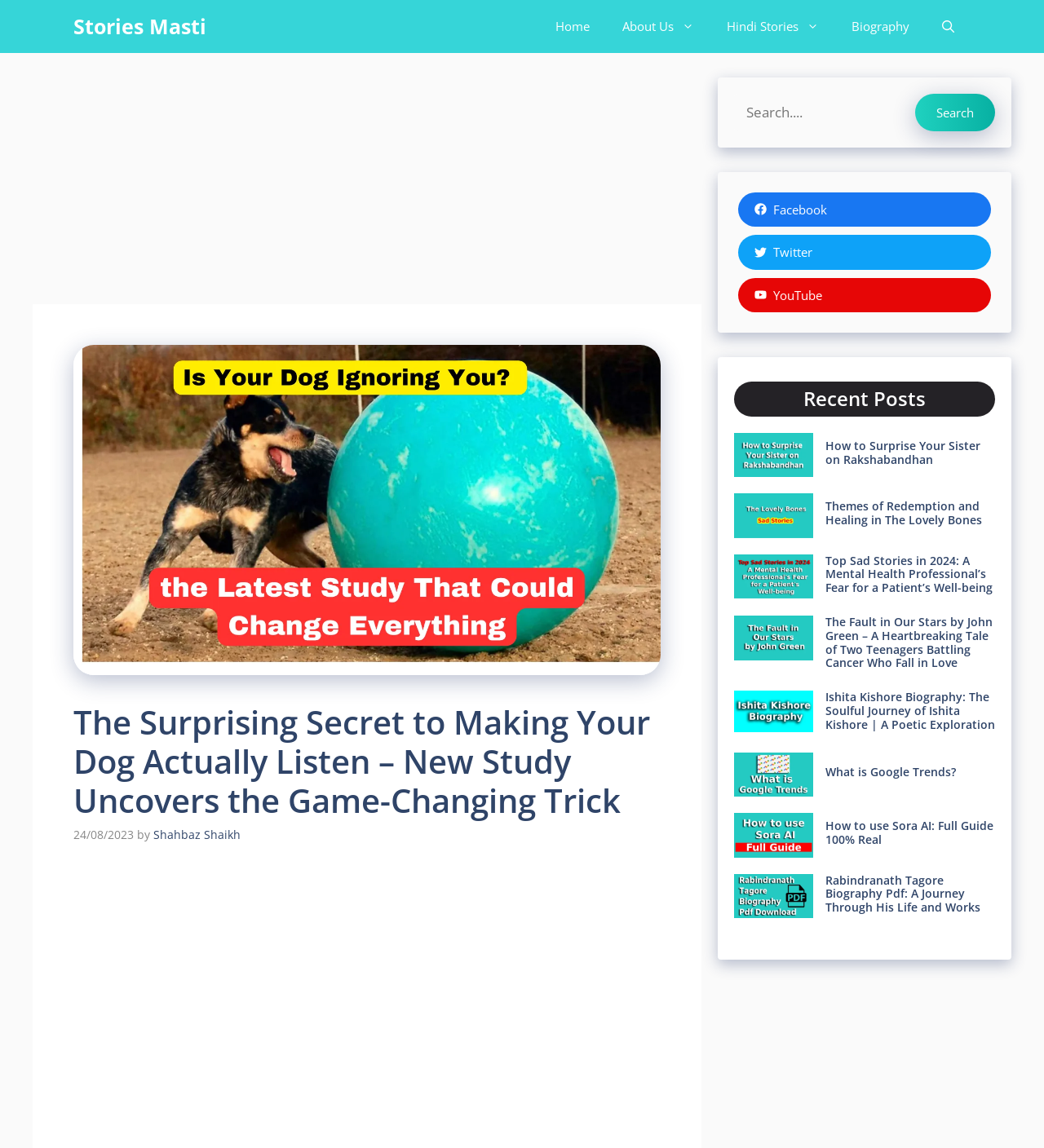Respond to the following query with just one word or a short phrase: 
How many social media links are available?

3